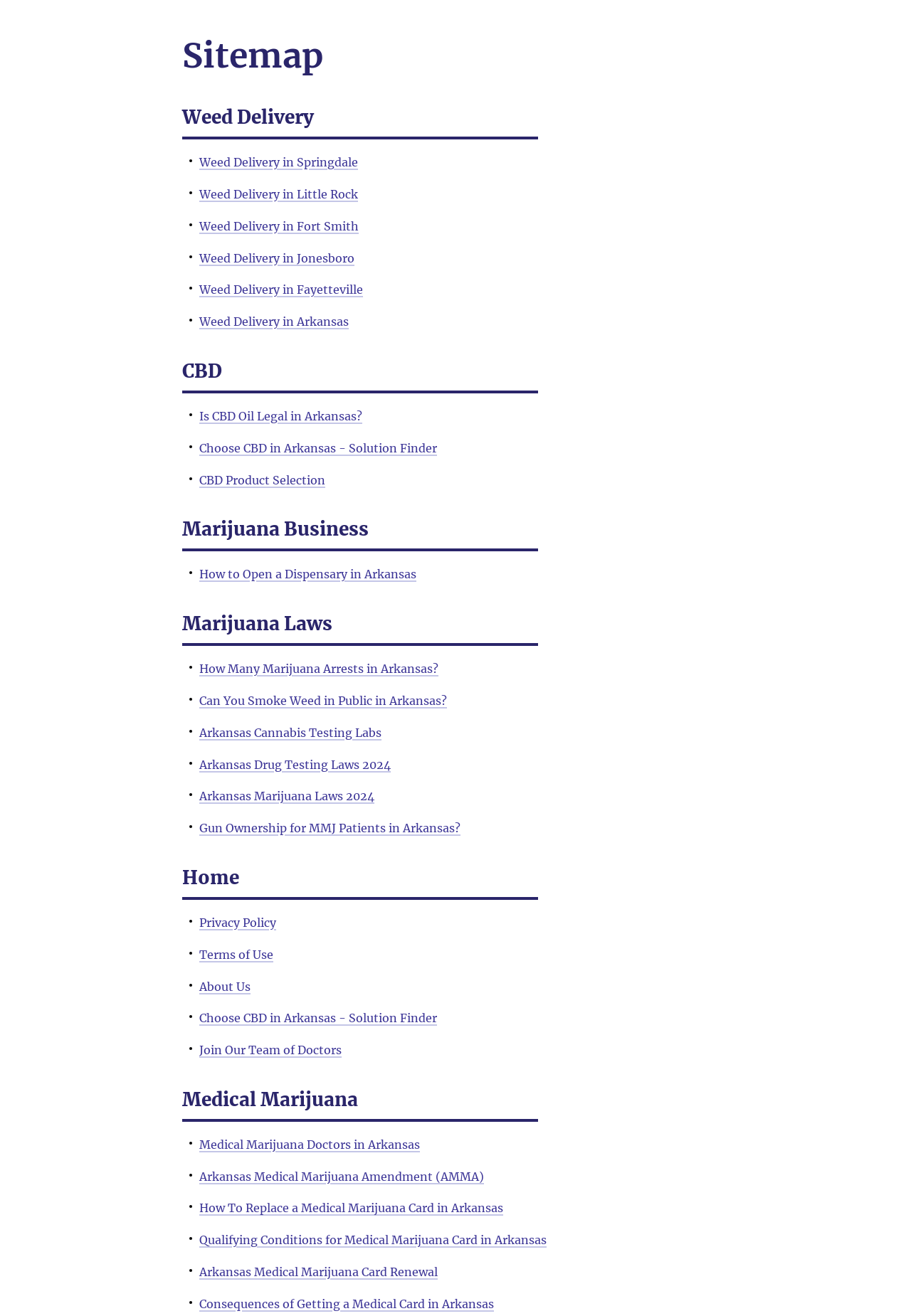Identify the bounding box coordinates of the part that should be clicked to carry out this instruction: "View Weed Delivery in Springdale".

[0.219, 0.118, 0.393, 0.129]